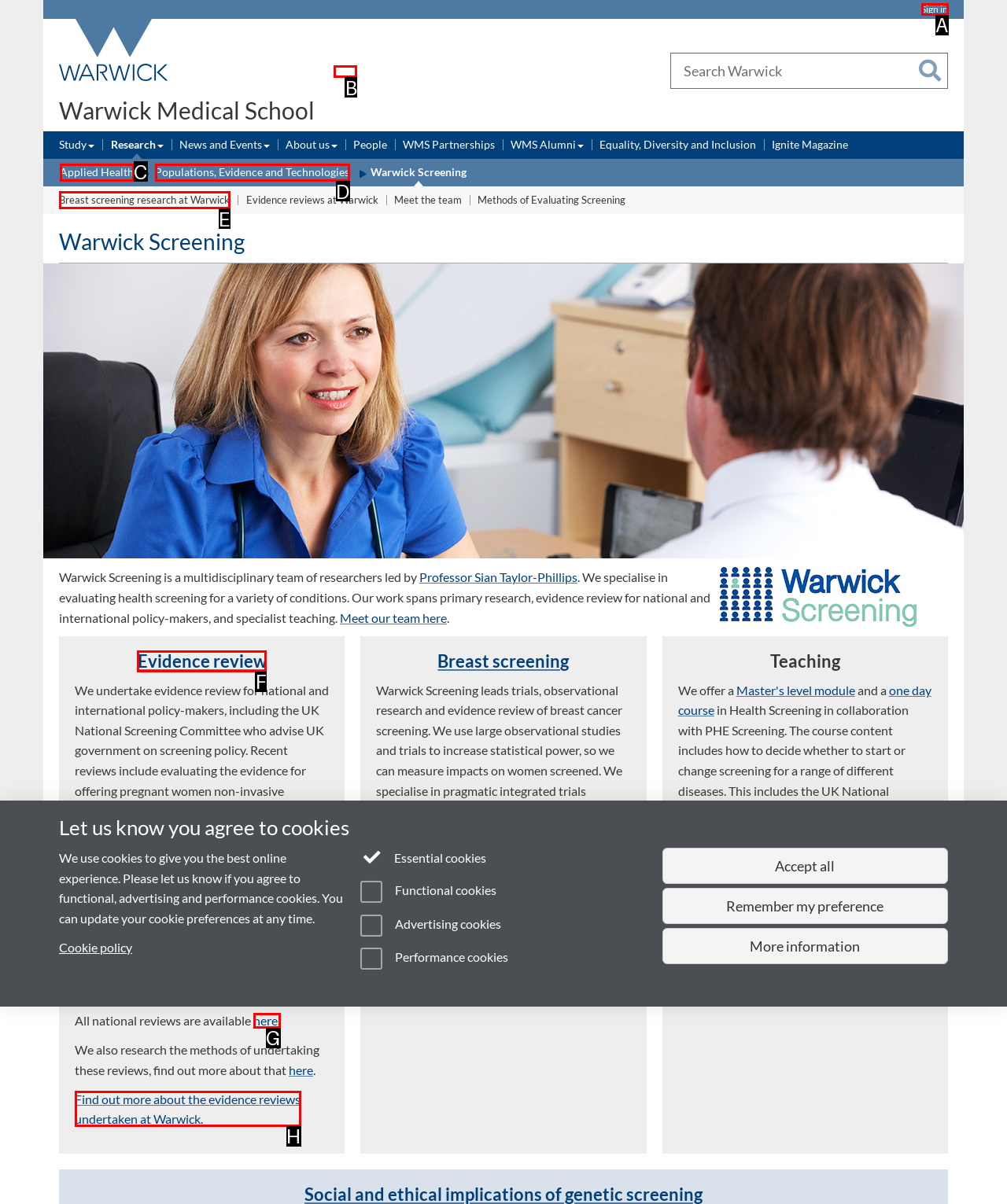Select the HTML element that matches the description: Breast screening research at Warwick
Respond with the letter of the correct choice from the given options directly.

E